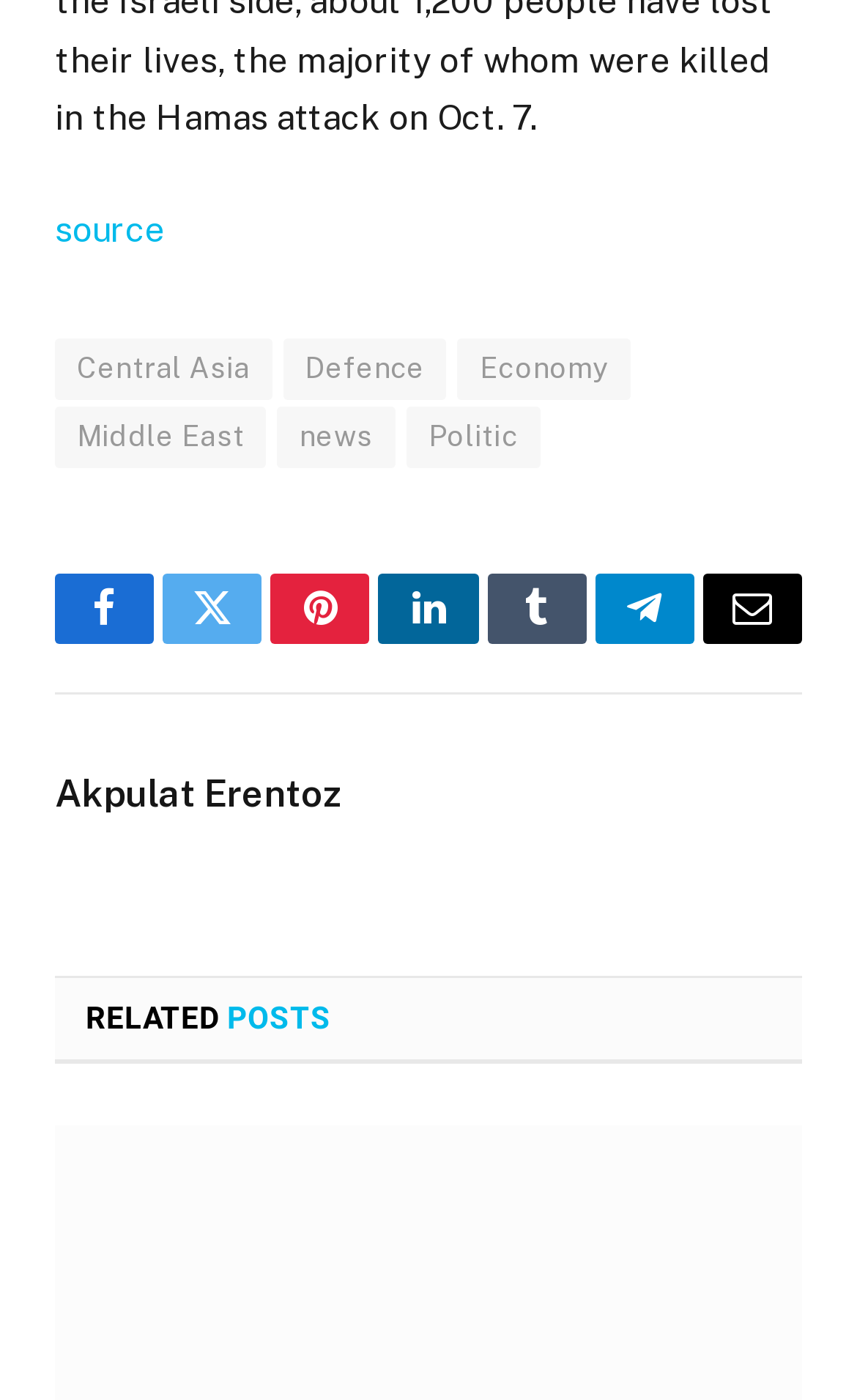How many social media links are on this webpage?
Answer the question with a detailed and thorough explanation.

I counted the number of social media links on the webpage, including Facebook, Twitter, Pinterest, LinkedIn, Tumblr, and Telegram, and found that there are 6 in total.